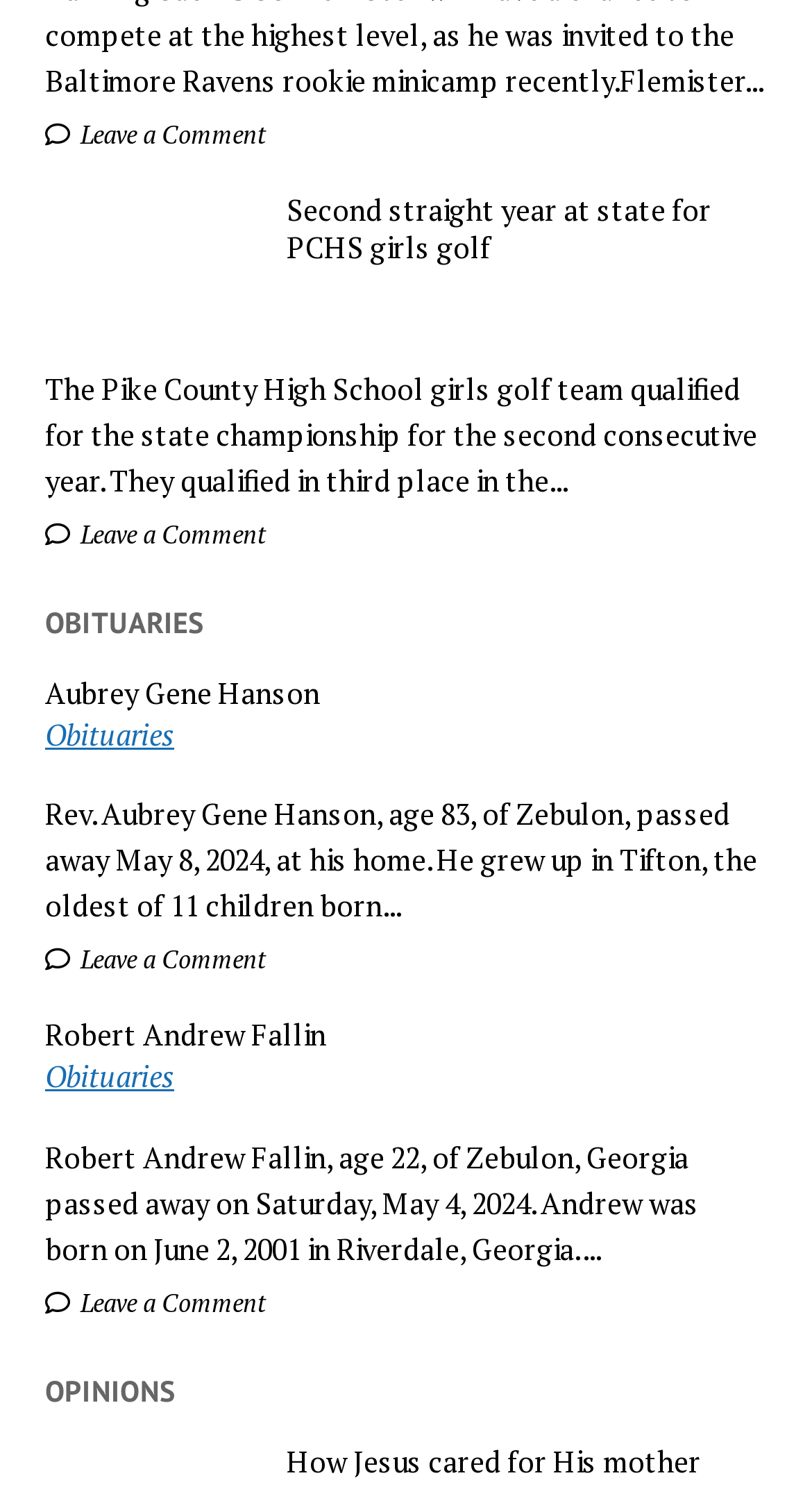Give a one-word or short-phrase answer to the following question: 
How many obituaries are listed?

2